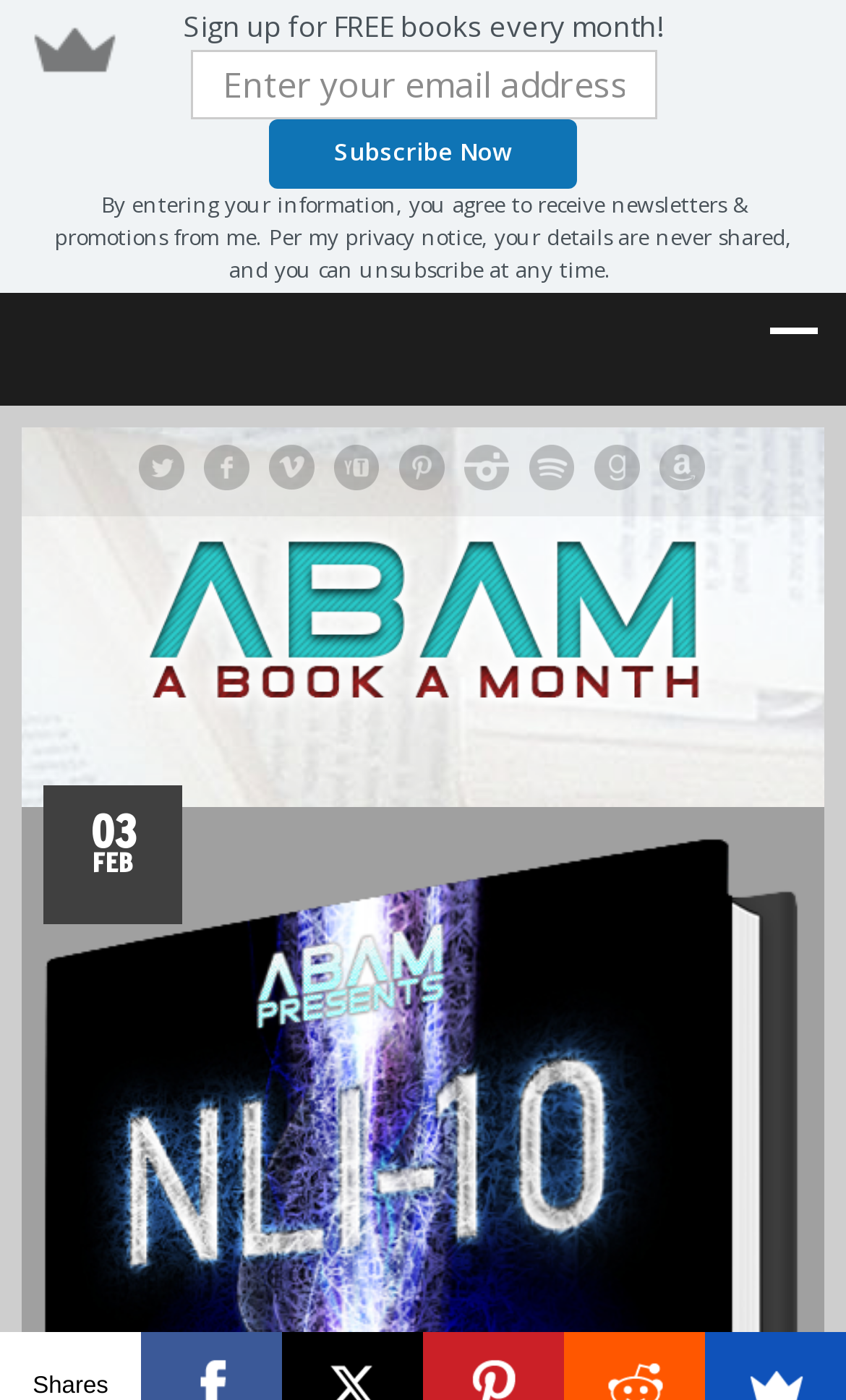From the webpage screenshot, predict the bounding box of the UI element that matches this description: "Good Reads".

[0.703, 0.318, 0.759, 0.352]